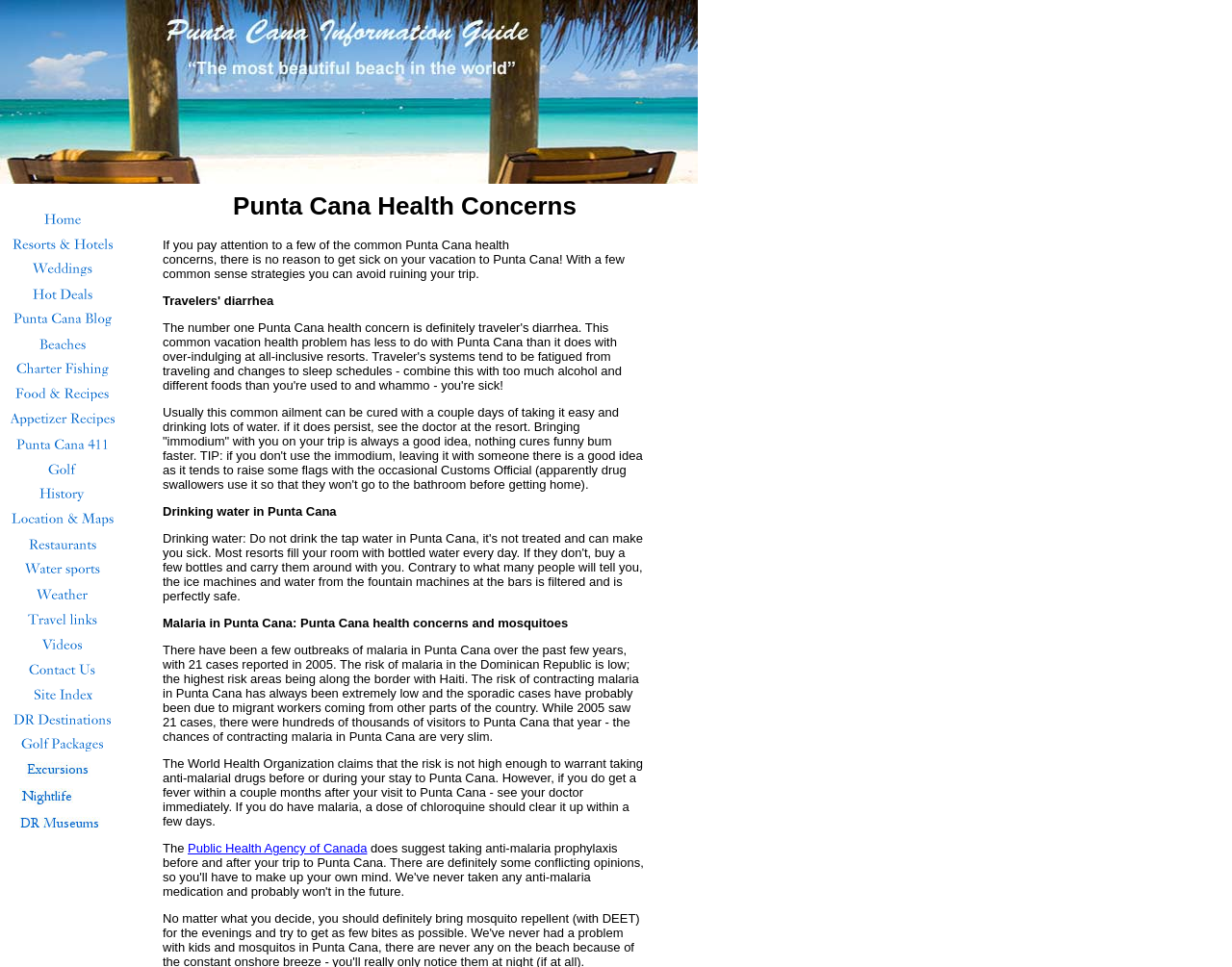What is the purpose of drinking lots of water in Punta Cana?
Can you give a detailed and elaborate answer to the question?

According to the webpage, drinking lots of water is recommended to cure diarrhea, which is a common ailment that tourists may encounter in Punta Cana.